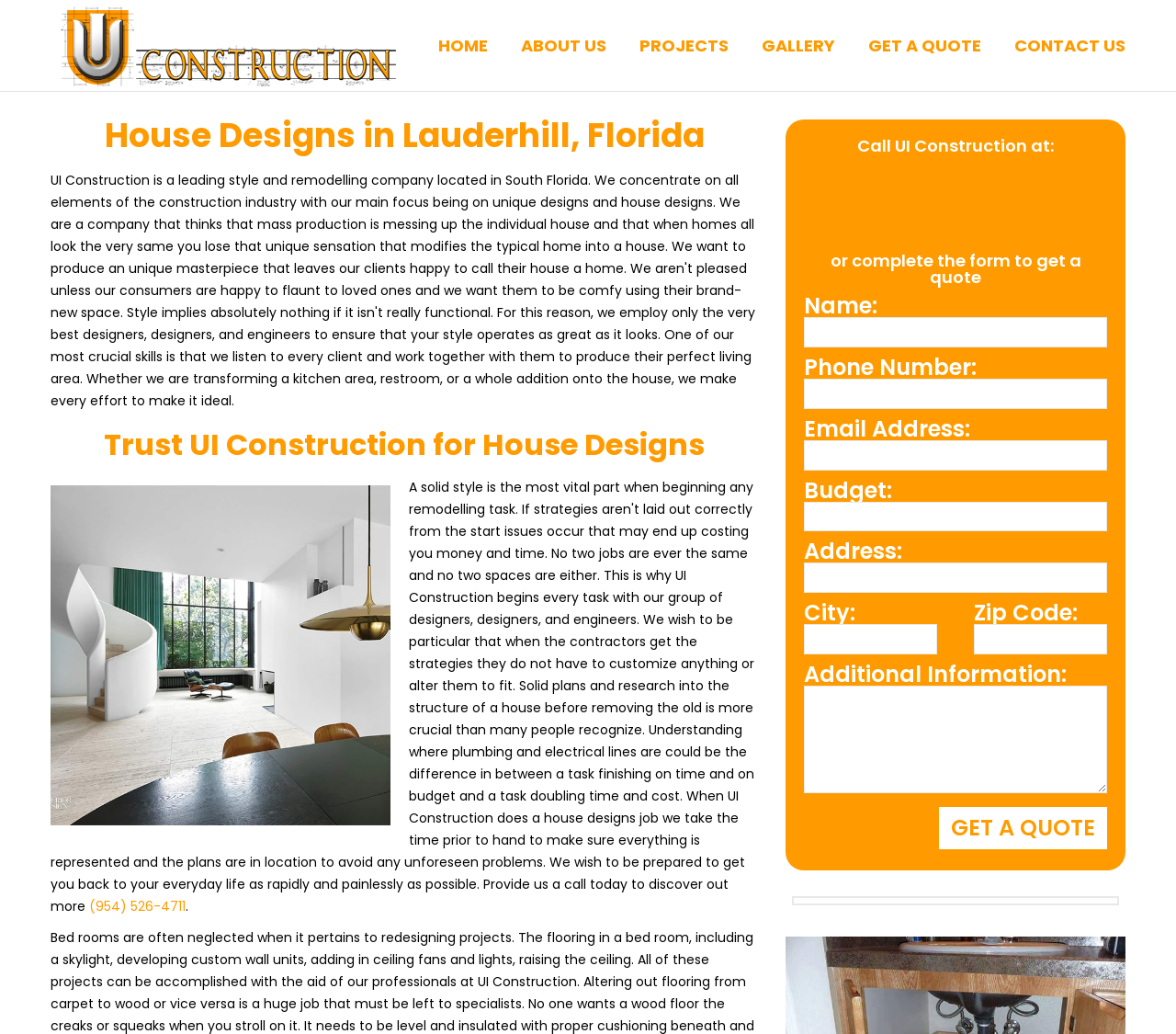Answer in one word or a short phrase: 
How many years of experience does UI Construction have?

Over 20 years